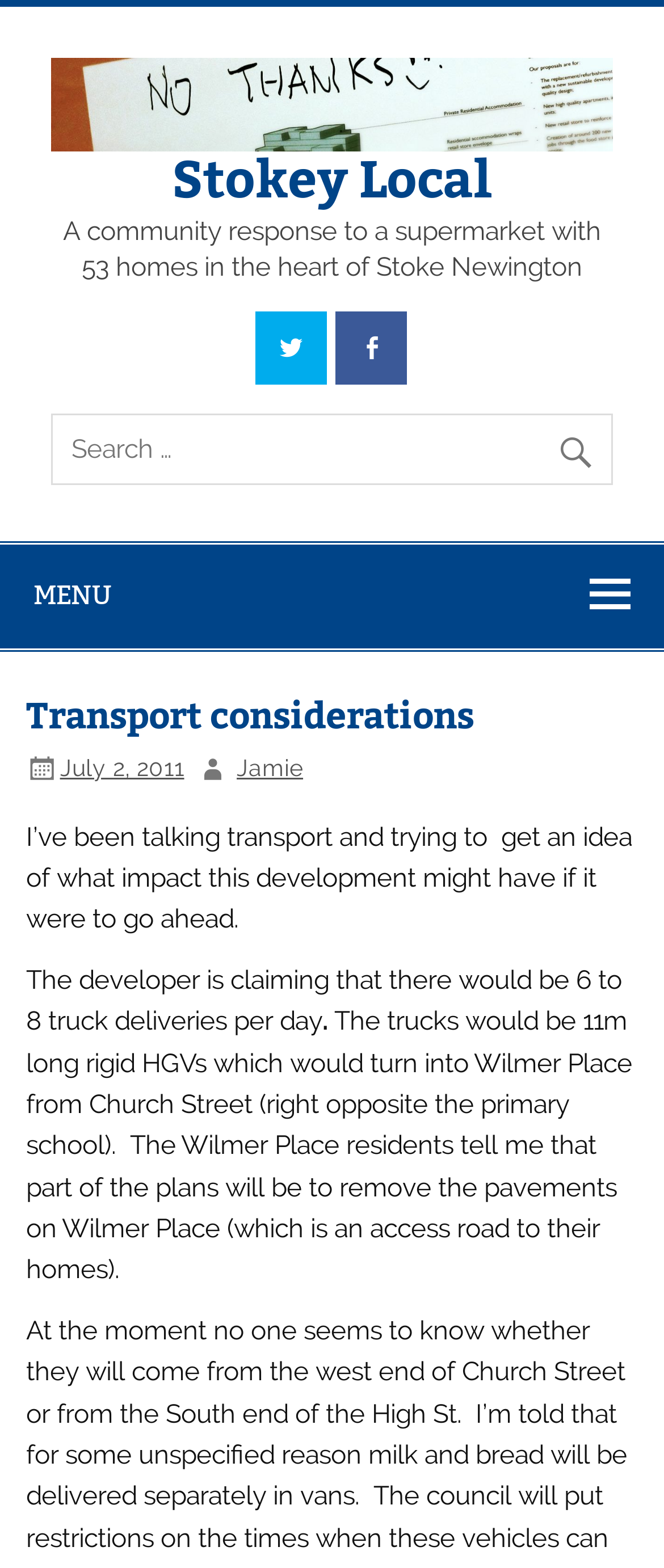Identify the bounding box coordinates for the element you need to click to achieve the following task: "Open the menu". The coordinates must be four float values ranging from 0 to 1, formatted as [left, top, right, bottom].

[0.0, 0.347, 1.0, 0.414]